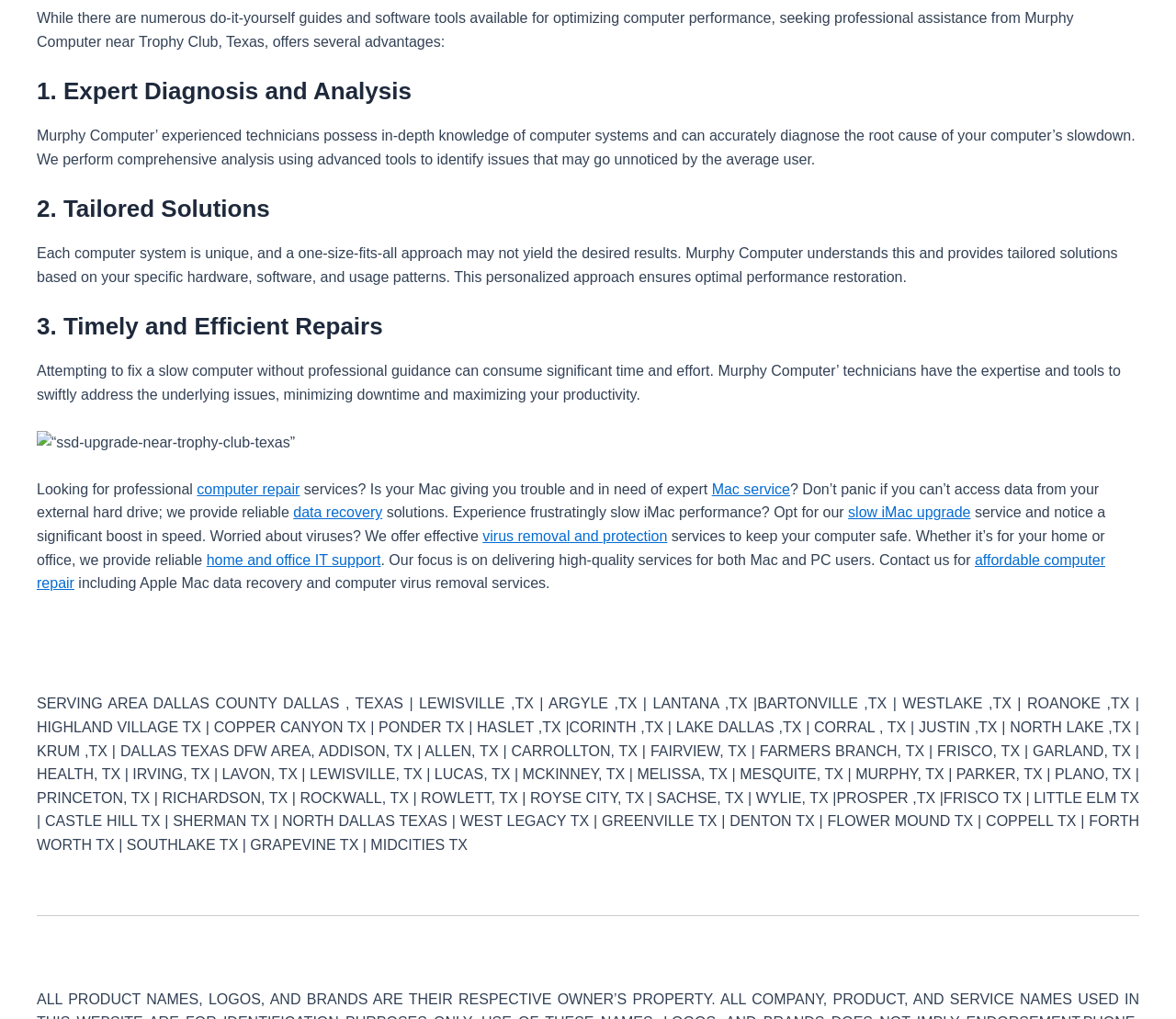In which areas does Murphy Computer provide its services?
Based on the image, answer the question with as much detail as possible.

The webpage lists the serving areas of Murphy Computer, which include Dallas County, Lewisville, Argyle, Lantana, and many other surrounding areas in Texas. This suggests that the company provides its services to a wide range of locations in the region.